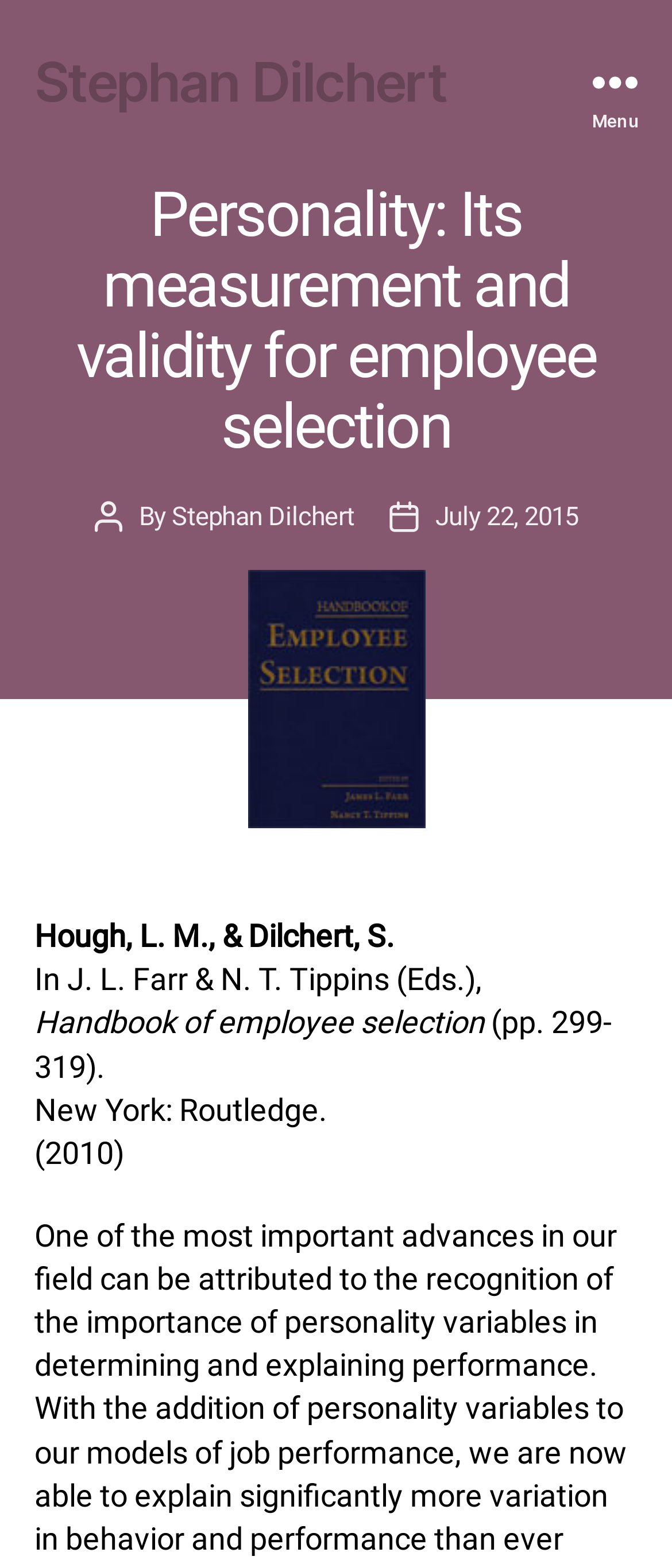What is the title of the book?
Offer a detailed and full explanation in response to the question.

I found the title of the book by looking at the text section of the webpage, where it lists the book's details, including the title, which is Handbook of employee selection.